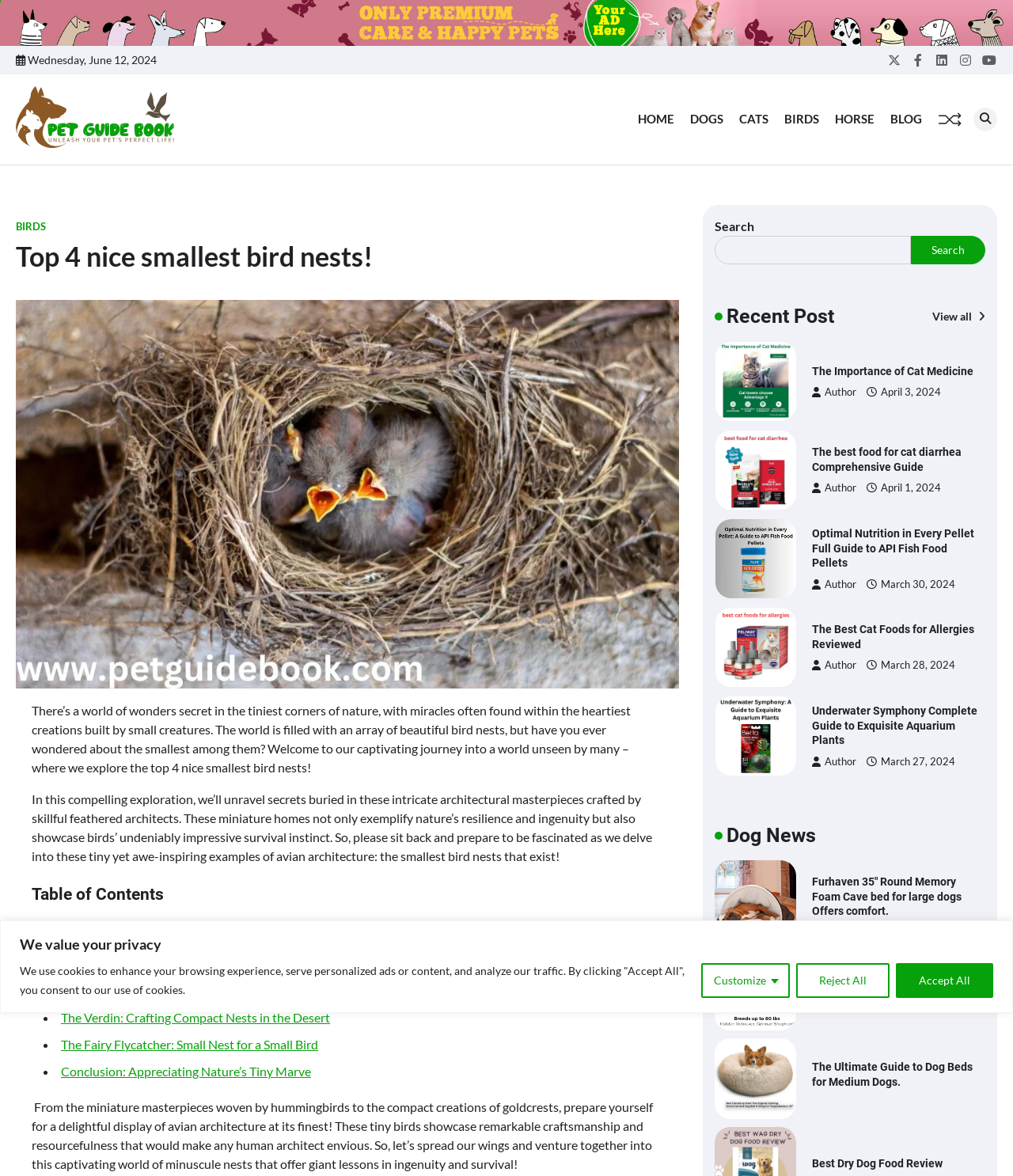Identify the bounding box coordinates of the section that should be clicked to achieve the task described: "Explore the top 4 nice smallest bird nests".

[0.016, 0.201, 0.67, 0.235]